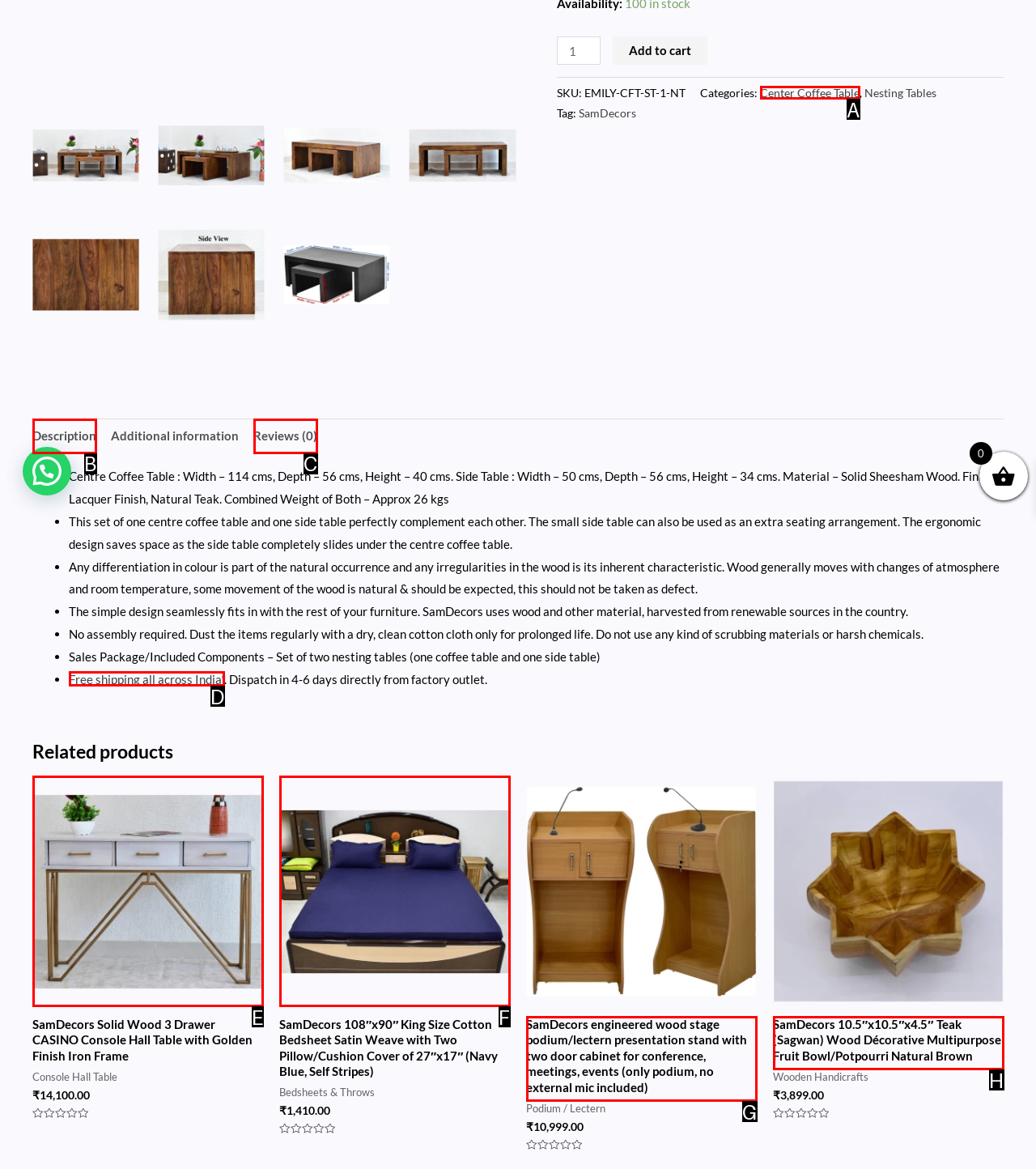Given the description: Pay bill, select the HTML element that best matches it. Reply with the letter of your chosen option.

None